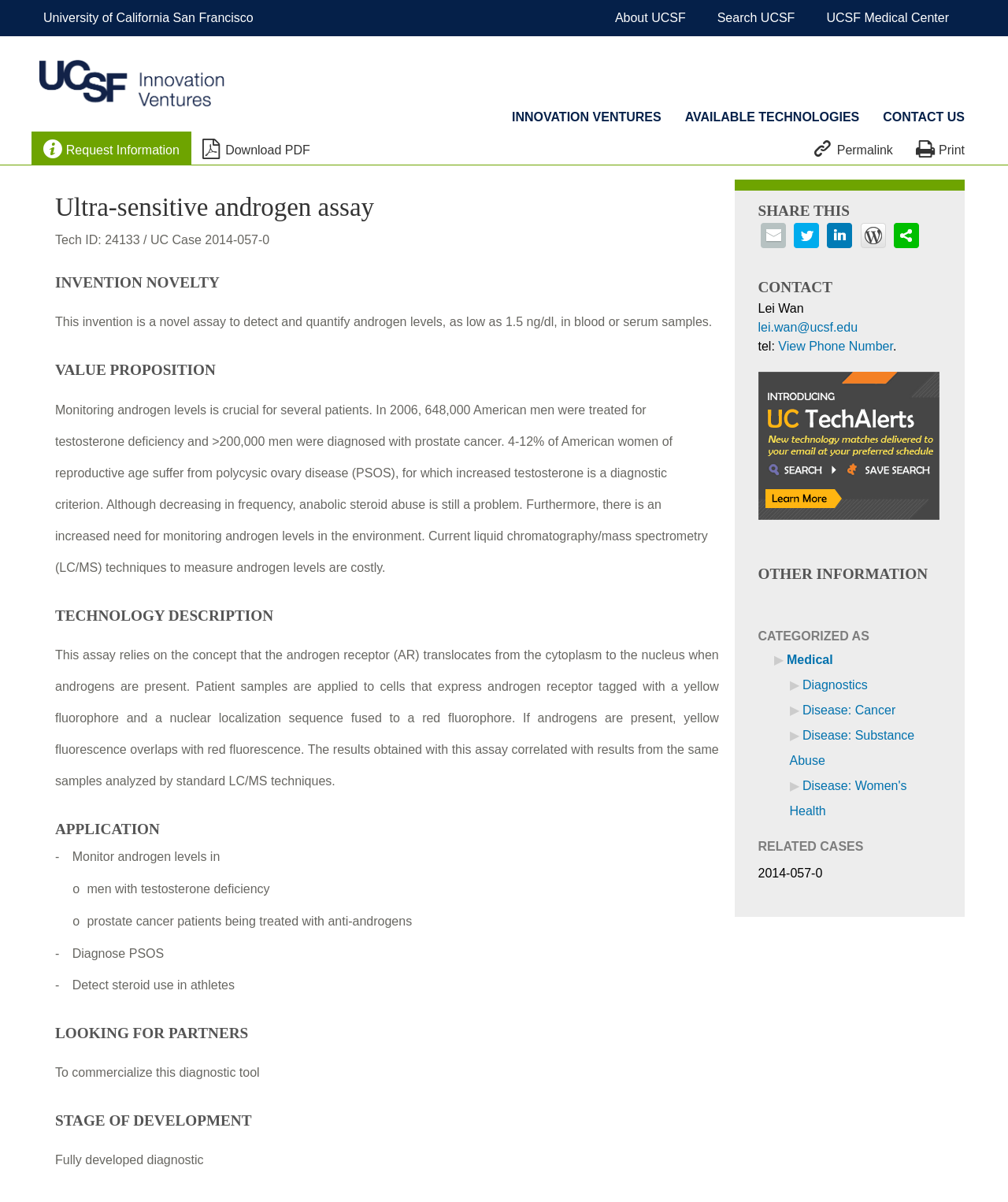Locate the primary headline on the webpage and provide its text.

Ultra-sensitive androgen assay